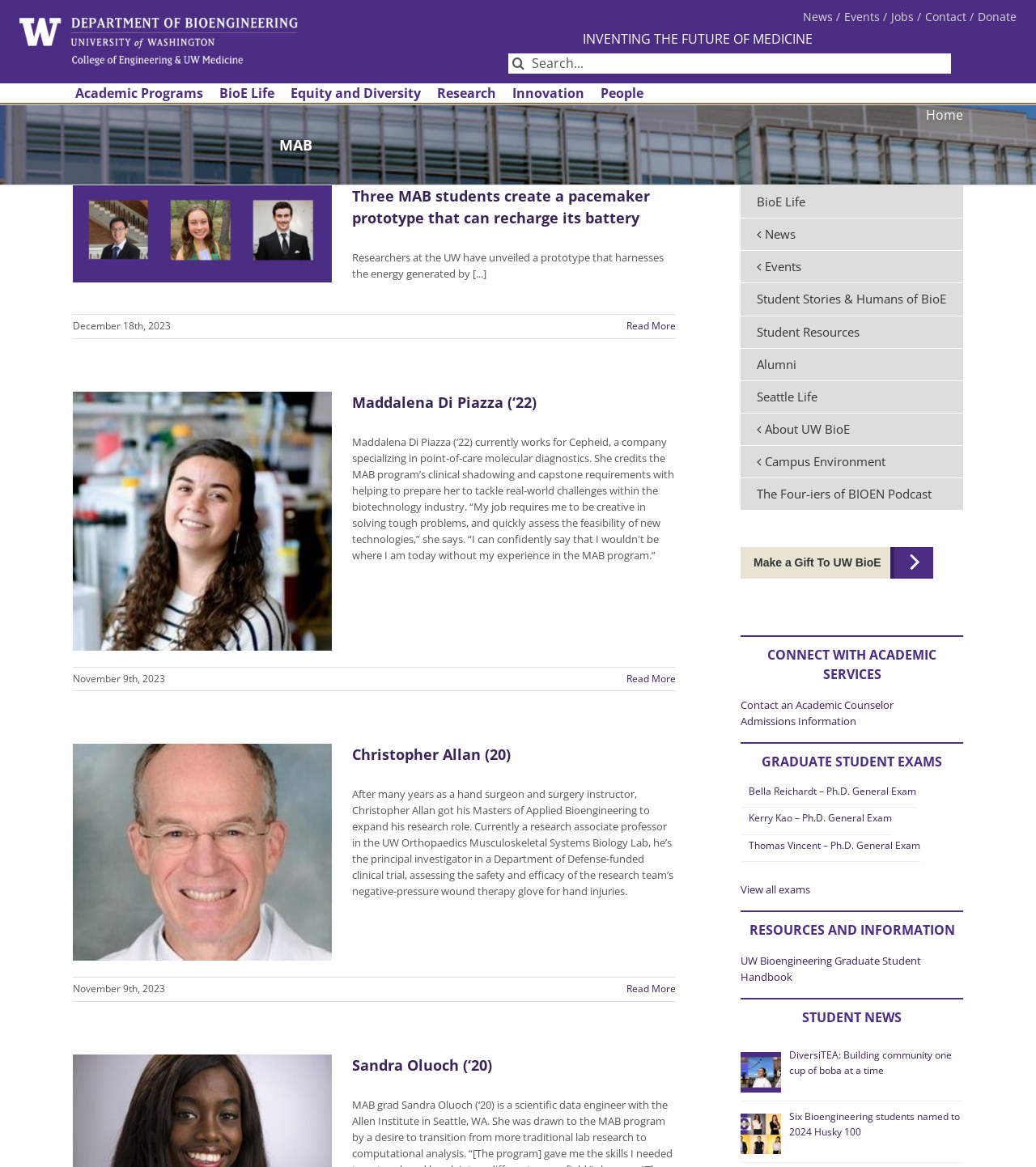Locate the coordinates of the bounding box for the clickable region that fulfills this instruction: "Read about Drax wins court appeal over coal-to-biomass conversion investment contract".

None